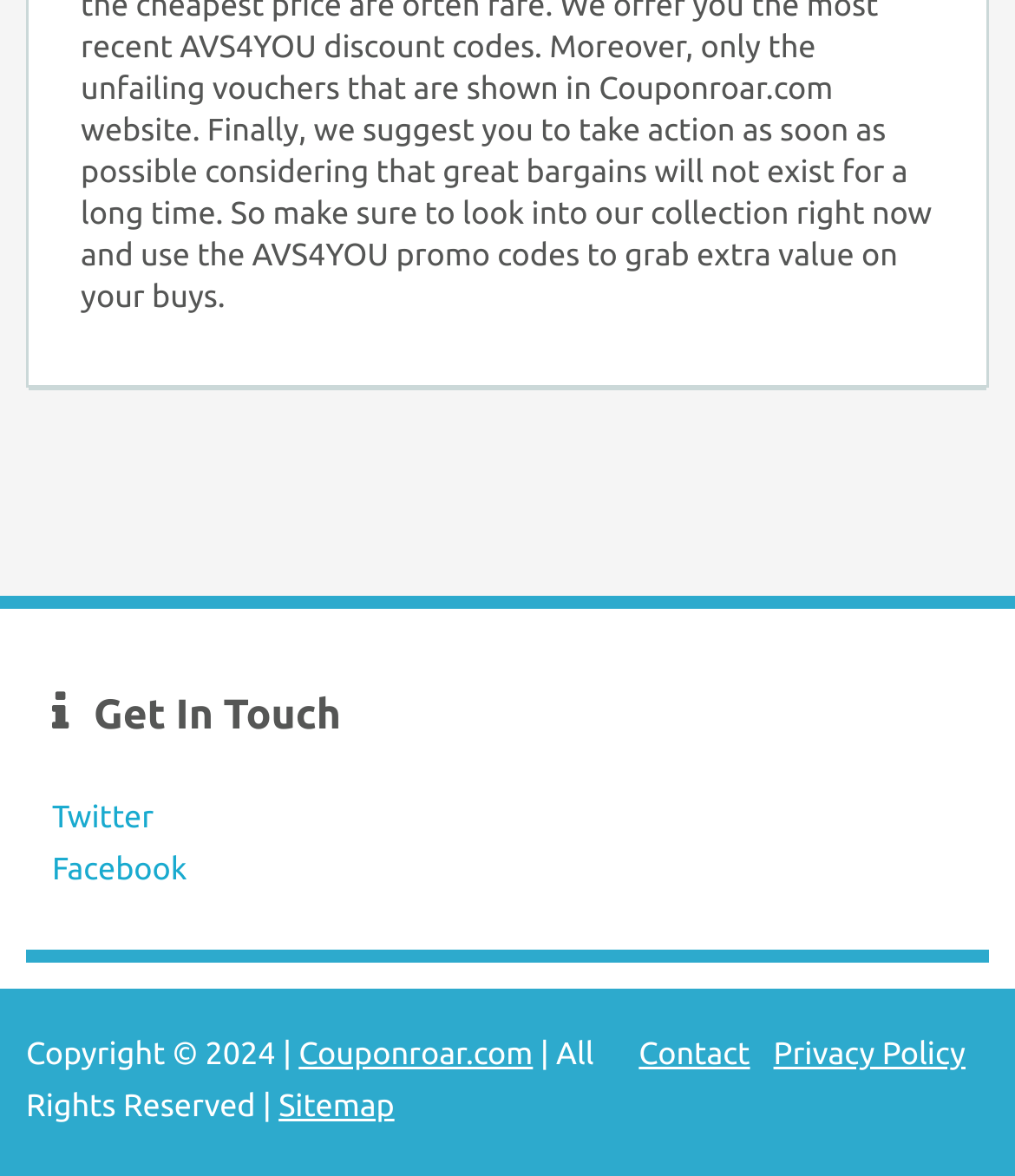What is the name of the website mentioned in the footer?
Based on the image, provide your answer in one word or phrase.

Couponroar.com